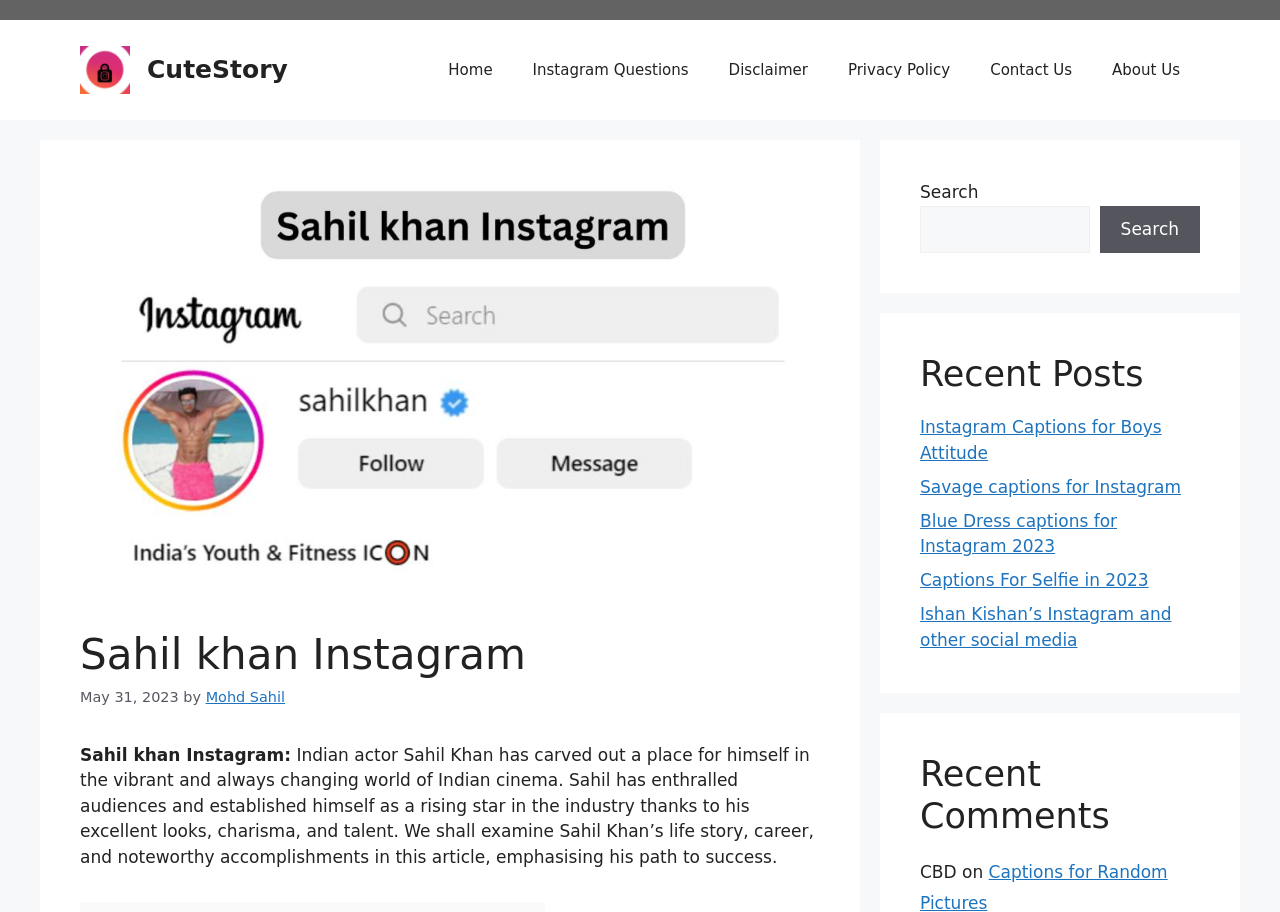Identify the bounding box of the UI element described as follows: "parent_node: Search name="s"". Provide the coordinates as four float numbers in the range of 0 to 1 [left, top, right, bottom].

[0.719, 0.225, 0.851, 0.277]